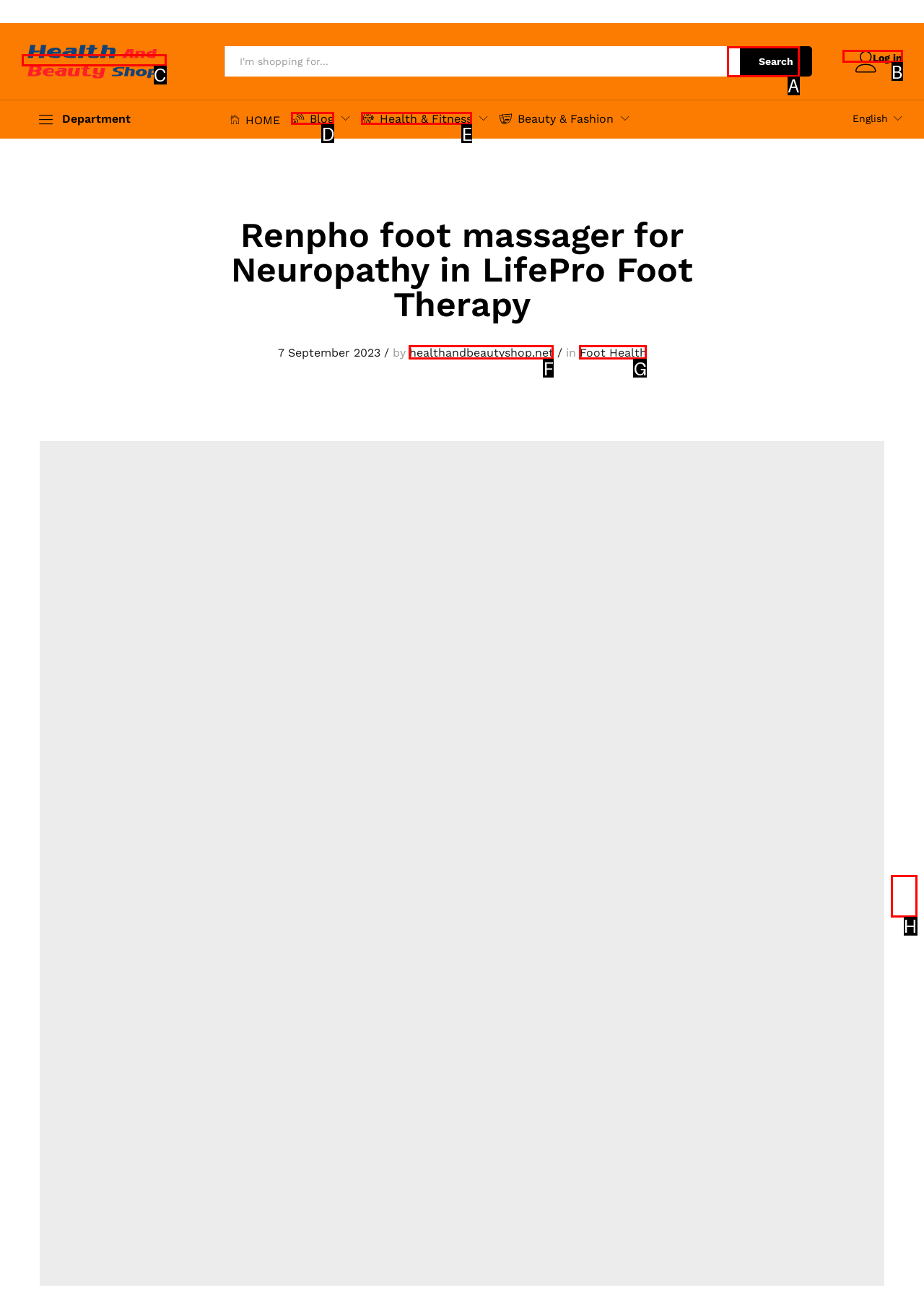Point out the HTML element I should click to achieve the following: Search for products Reply with the letter of the selected element.

A